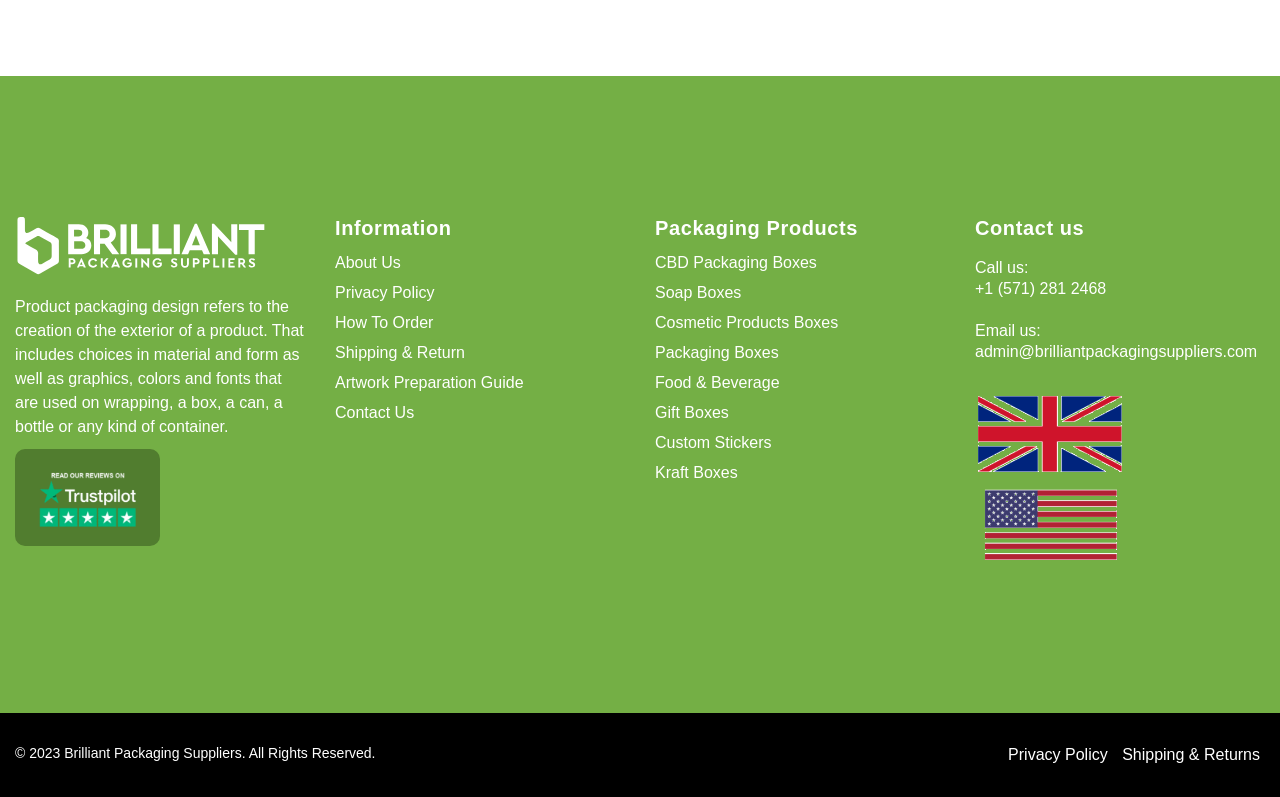Is there an email address to contact?
Refer to the image and offer an in-depth and detailed answer to the question.

The heading 'Email us:' and the link 'admin@brilliantpackagingsuppliers.com' indicate that an email address is provided to contact.